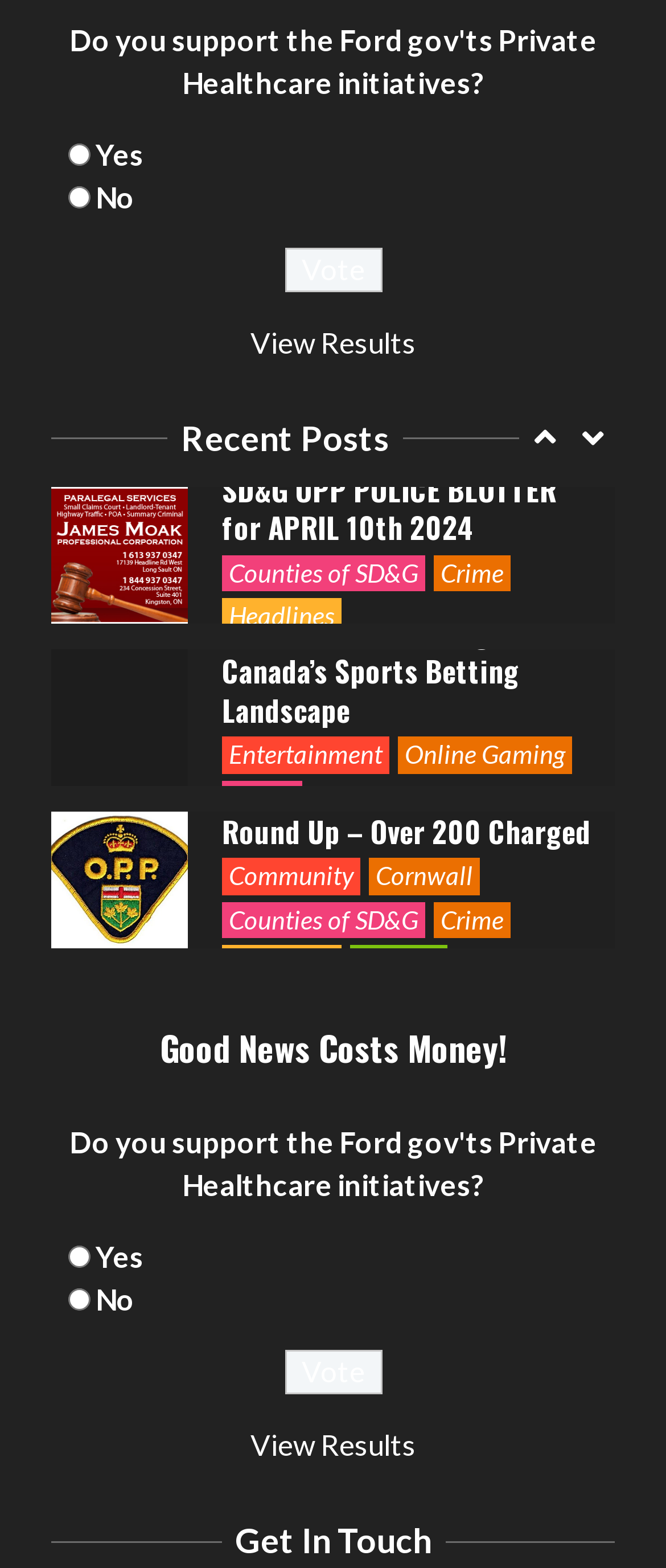Identify the bounding box for the UI element described as: "Online Gaming". The coordinates should be four float numbers between 0 and 1, i.e., [left, top, right, bottom].

[0.597, 0.604, 0.859, 0.627]